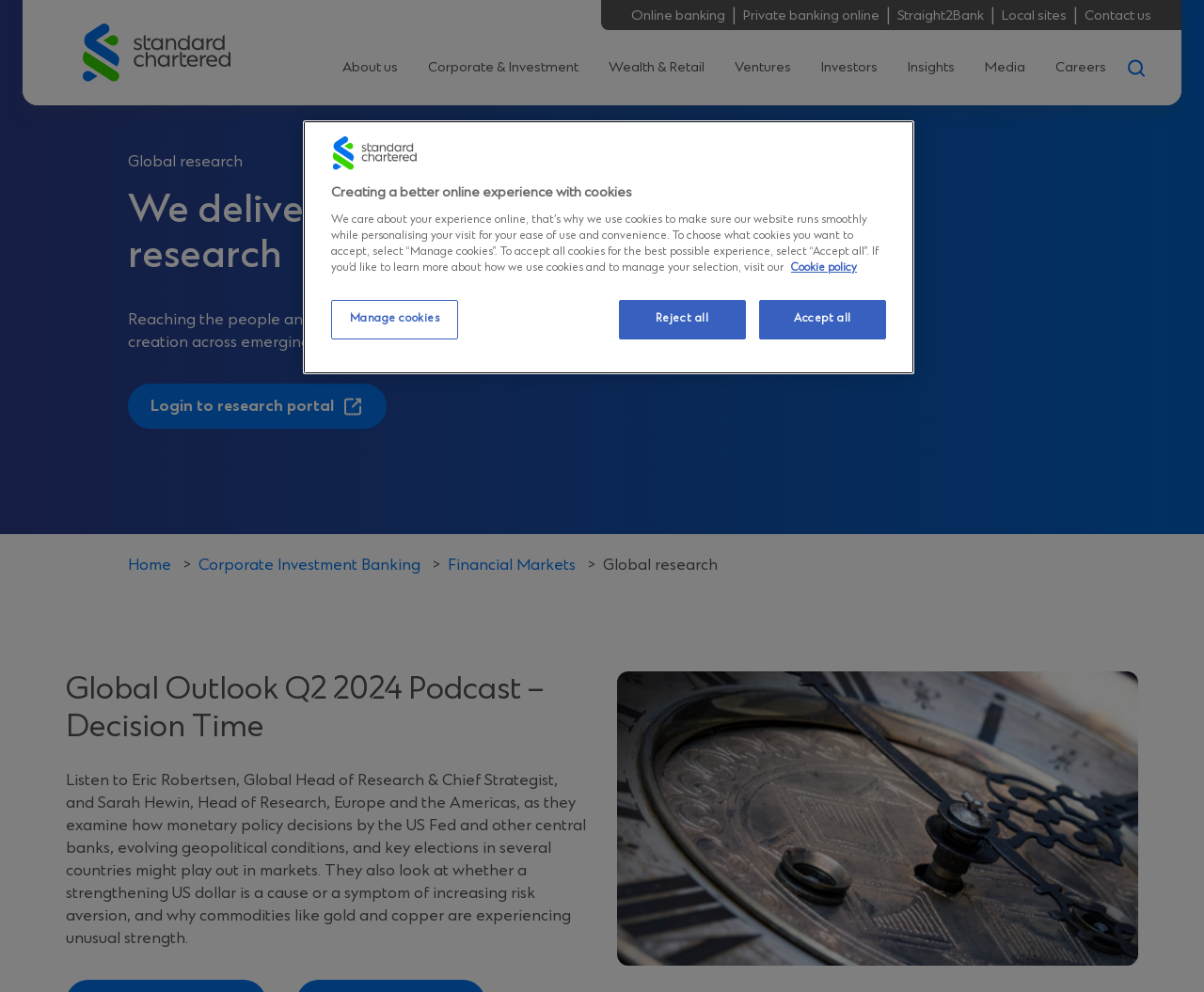What is the purpose of the cookie banner?
Provide a detailed and extensive answer to the question.

I read the text in the cookie banner, which says 'We care about your experience online, that’s why we use cookies to make sure our website runs smoothly while personalising your visit for your ease of use and convenience.' This suggests that the purpose of the cookie banner is to personalize the online experience.